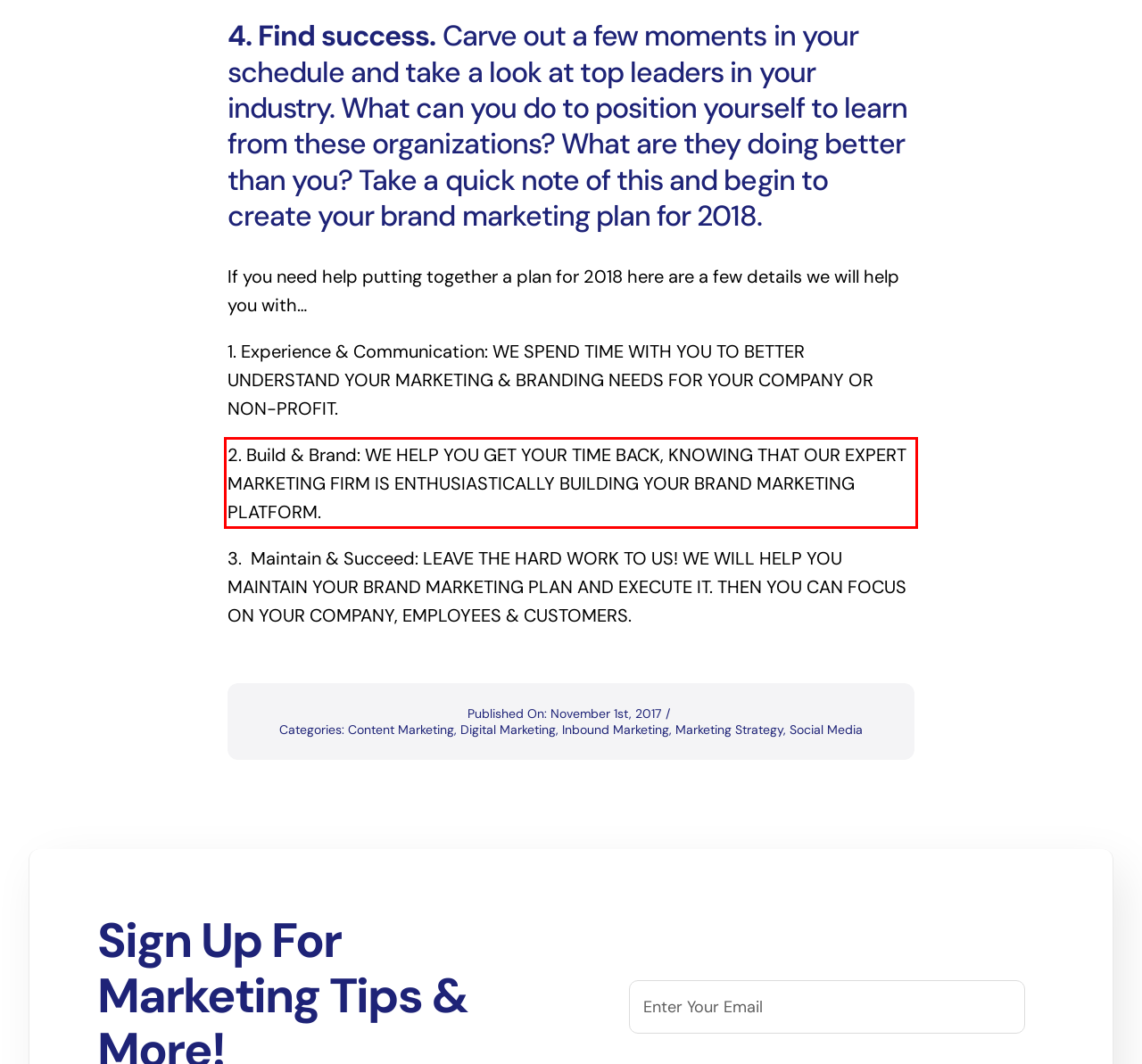Given a webpage screenshot, identify the text inside the red bounding box using OCR and extract it.

2. Build & Brand: WE HELP YOU GET YOUR TIME BACK, KNOWING THAT OUR EXPERT MARKETING FIRM IS ENTHUSIASTICALLY BUILDING YOUR BRAND MARKETING PLATFORM.